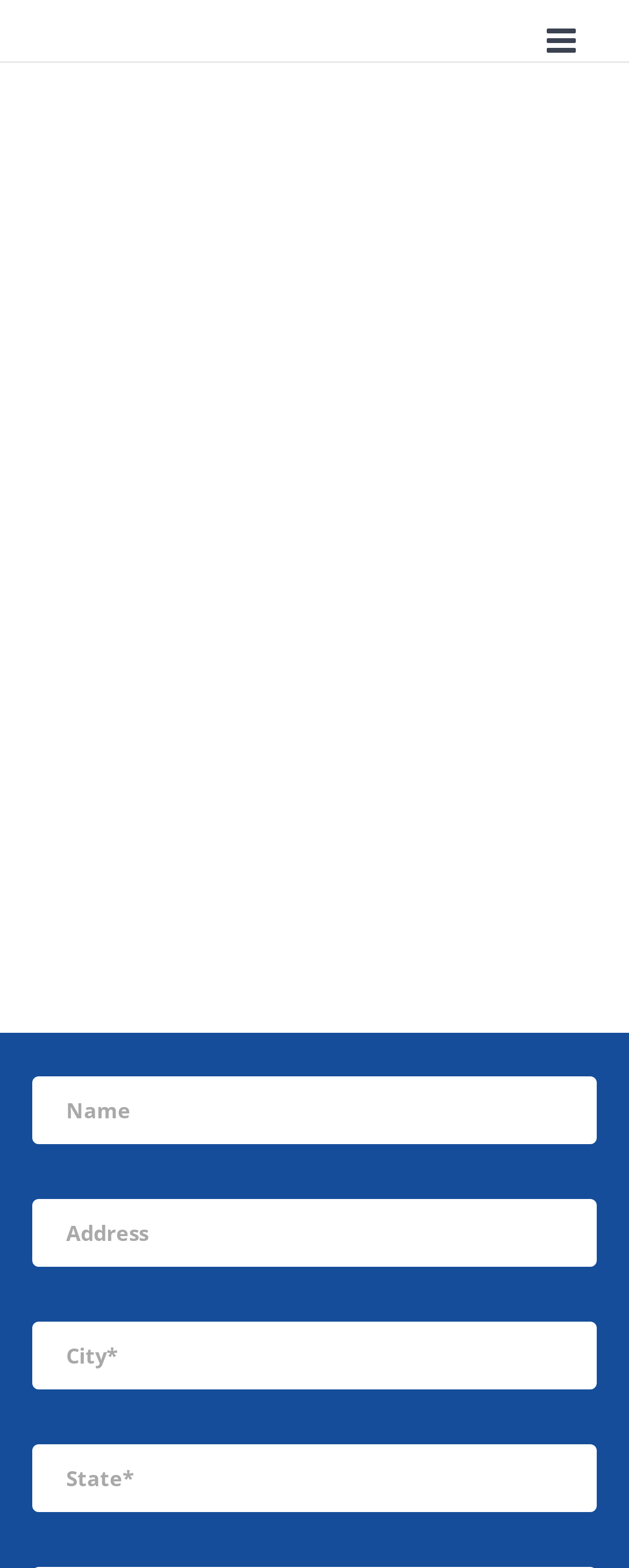How many textboxes are available on this webpage?
Answer the question using a single word or phrase, according to the image.

4